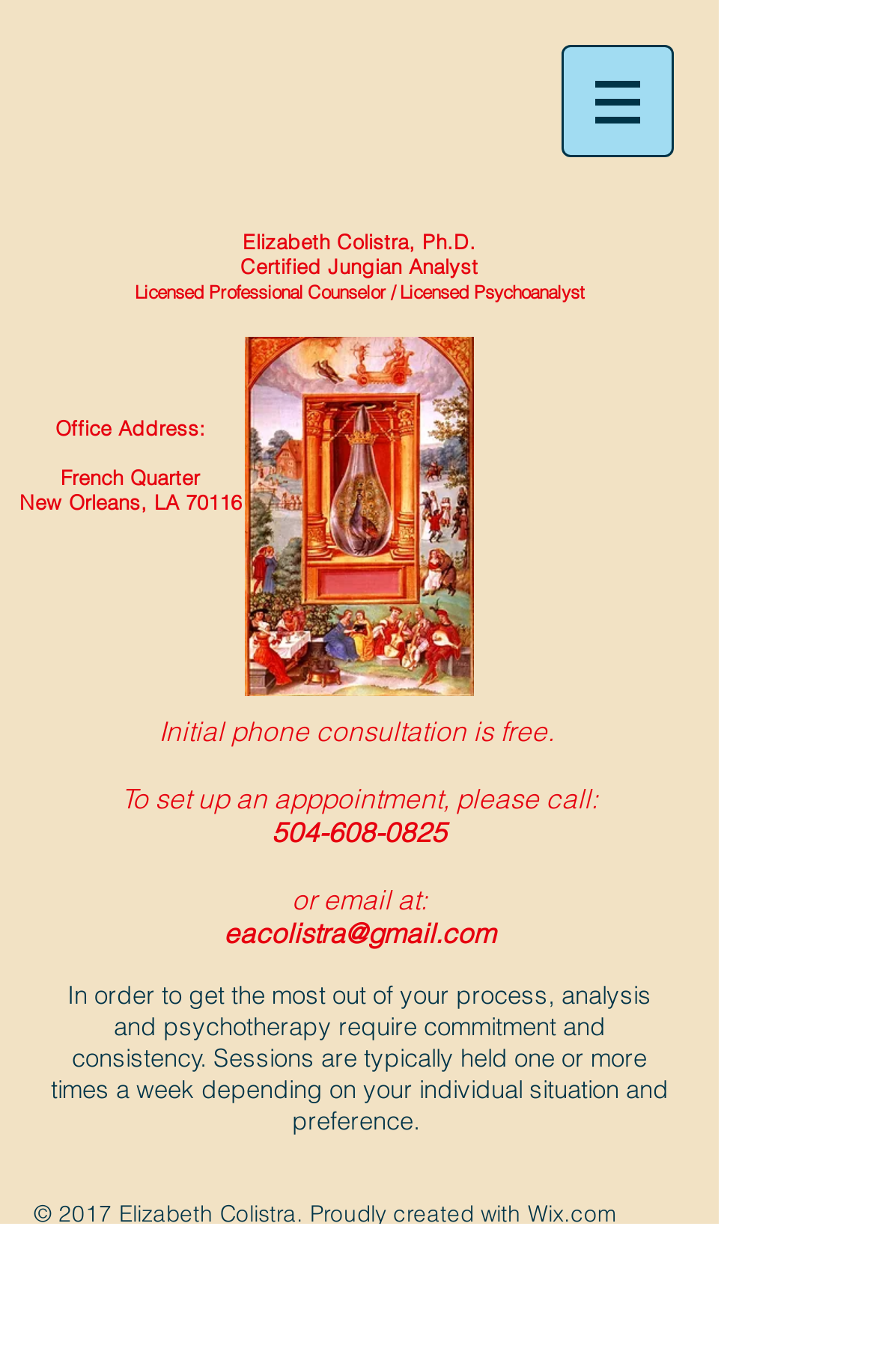Provide a brief response in the form of a single word or phrase:
What is the office address of Elizabeth Colistra?

French Quarter, New Orleans, LA 70116